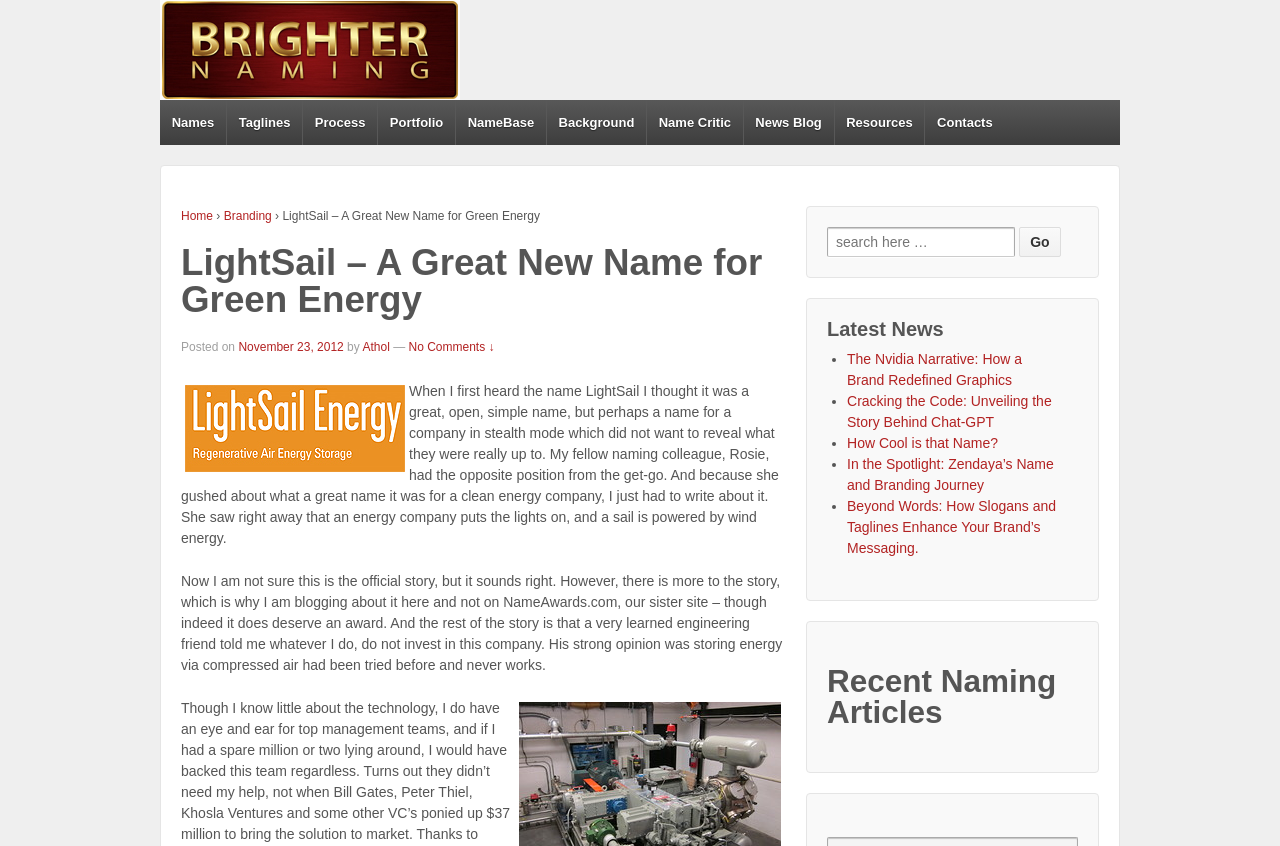What type of content is listed under 'Latest News'?
Please provide a detailed and comprehensive answer to the question.

I determined the type of content by examining the list of items under the 'Latest News' heading, which appear to be news article titles with links, such as 'The Nvidia Narrative: How a Brand Redefined Graphics' and 'Cracking the Code: Unveiling the Story Behind Chat-GPT'.